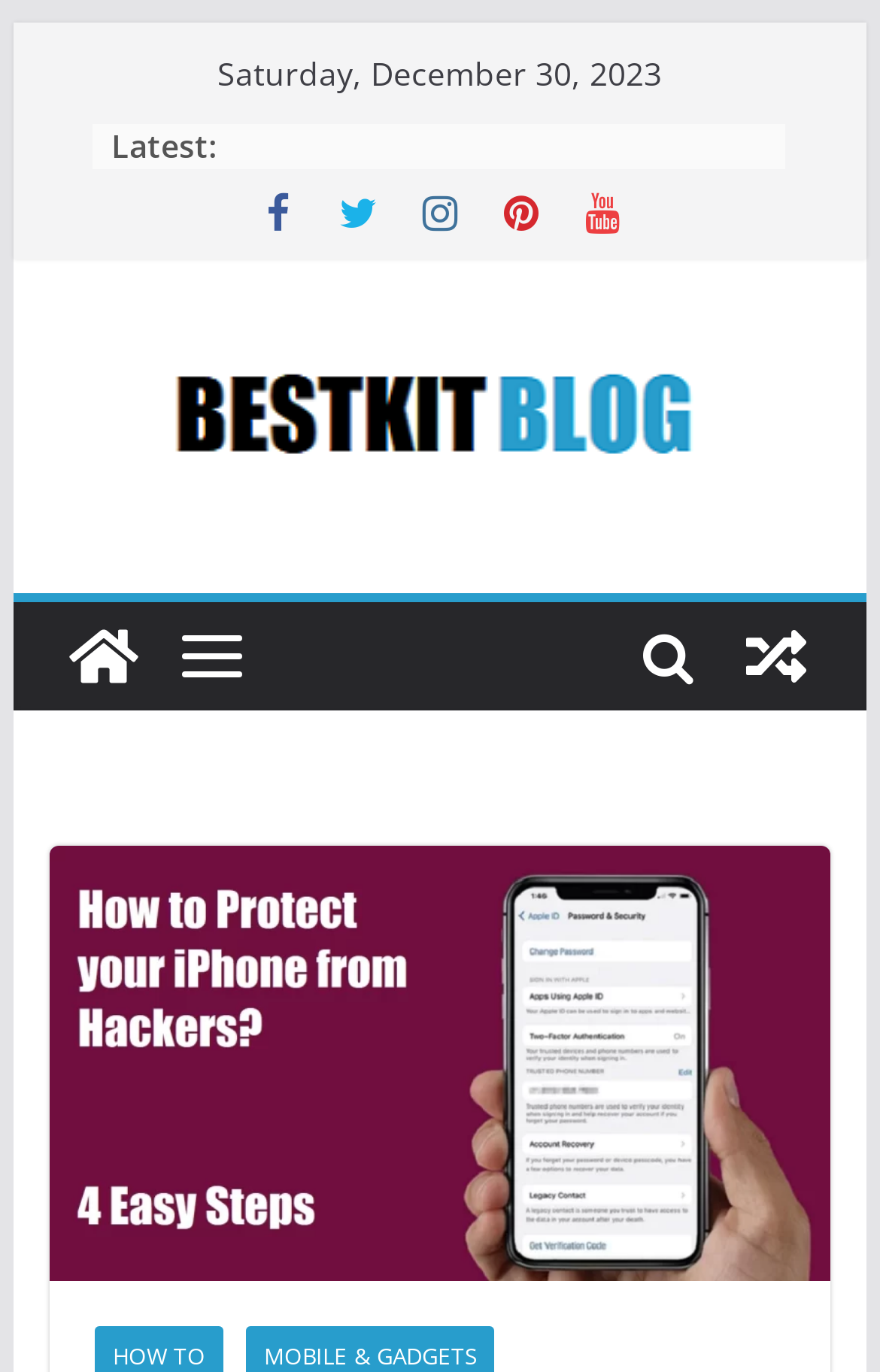What is the purpose of the 'View a random post' button?
Please respond to the question with as much detail as possible.

I inferred the purpose of the 'View a random post' button by looking at its text and location on the webpage, which suggests that it allows users to view a random post on the blog.